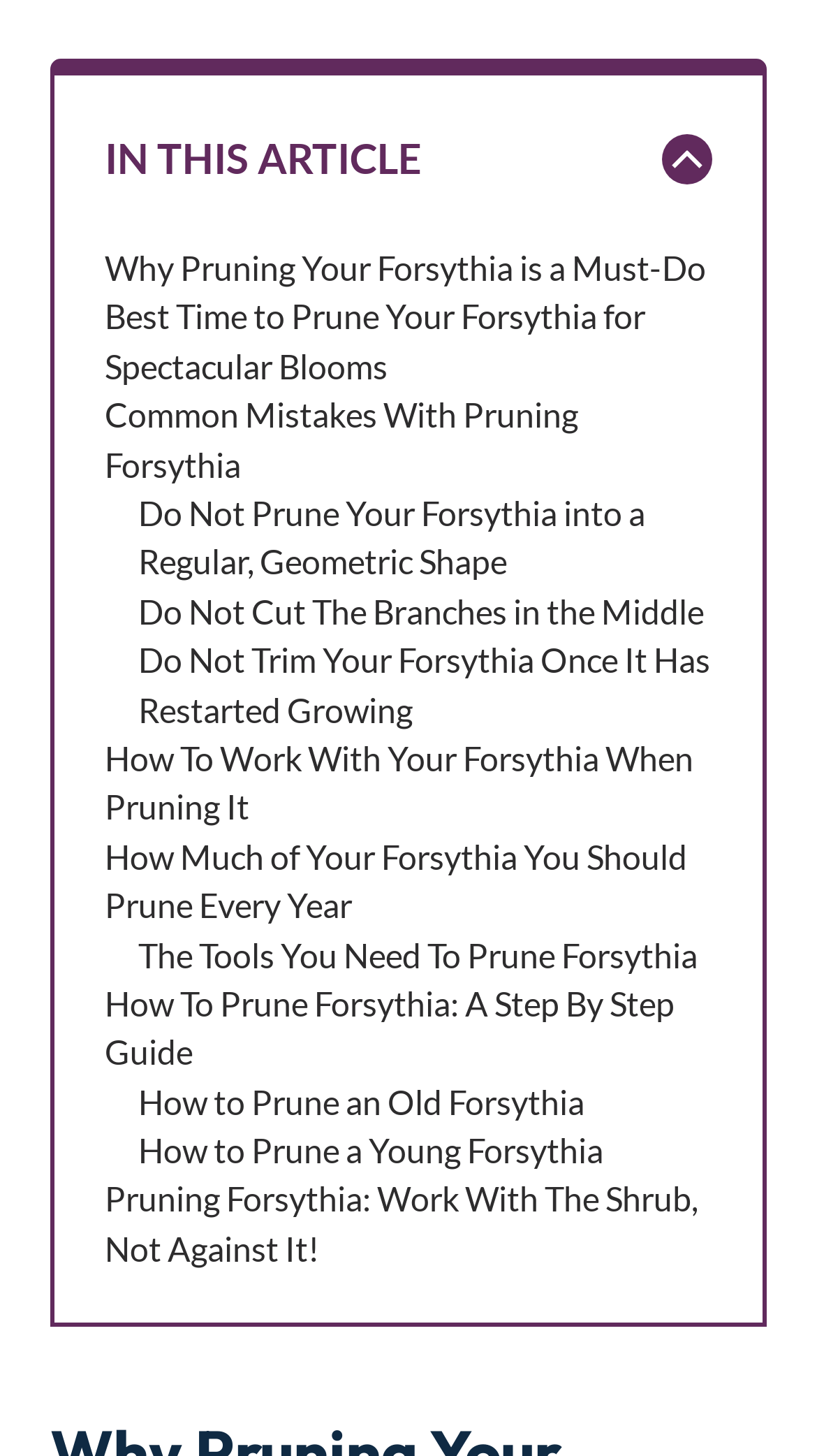Can you specify the bounding box coordinates for the region that should be clicked to fulfill this instruction: "Read the article about why pruning your Forsythia is a must-do".

[0.128, 0.17, 0.864, 0.197]